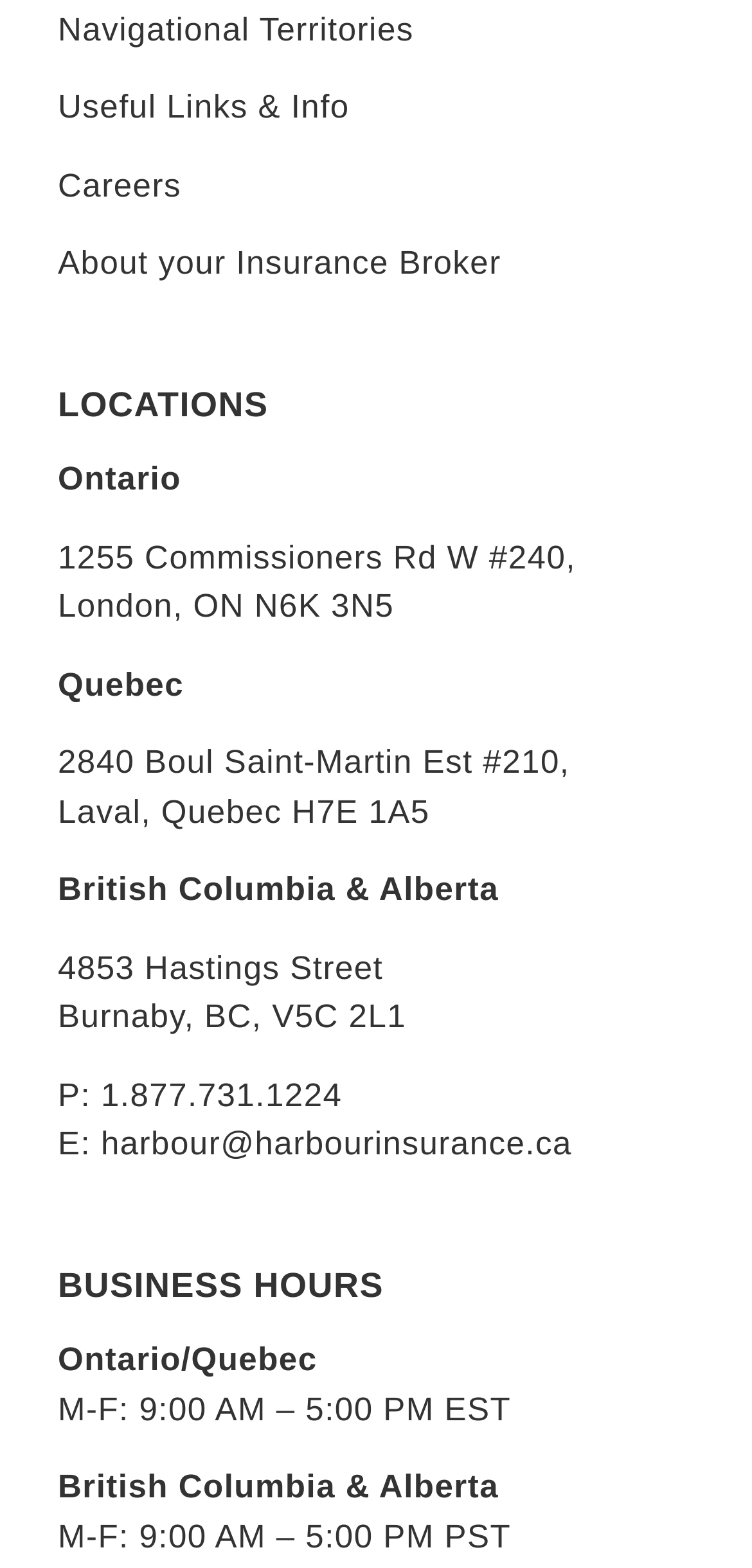Locate the bounding box of the UI element described by: "Laval, Quebec H7E 1A5" in the given webpage screenshot.

[0.077, 0.506, 0.572, 0.529]